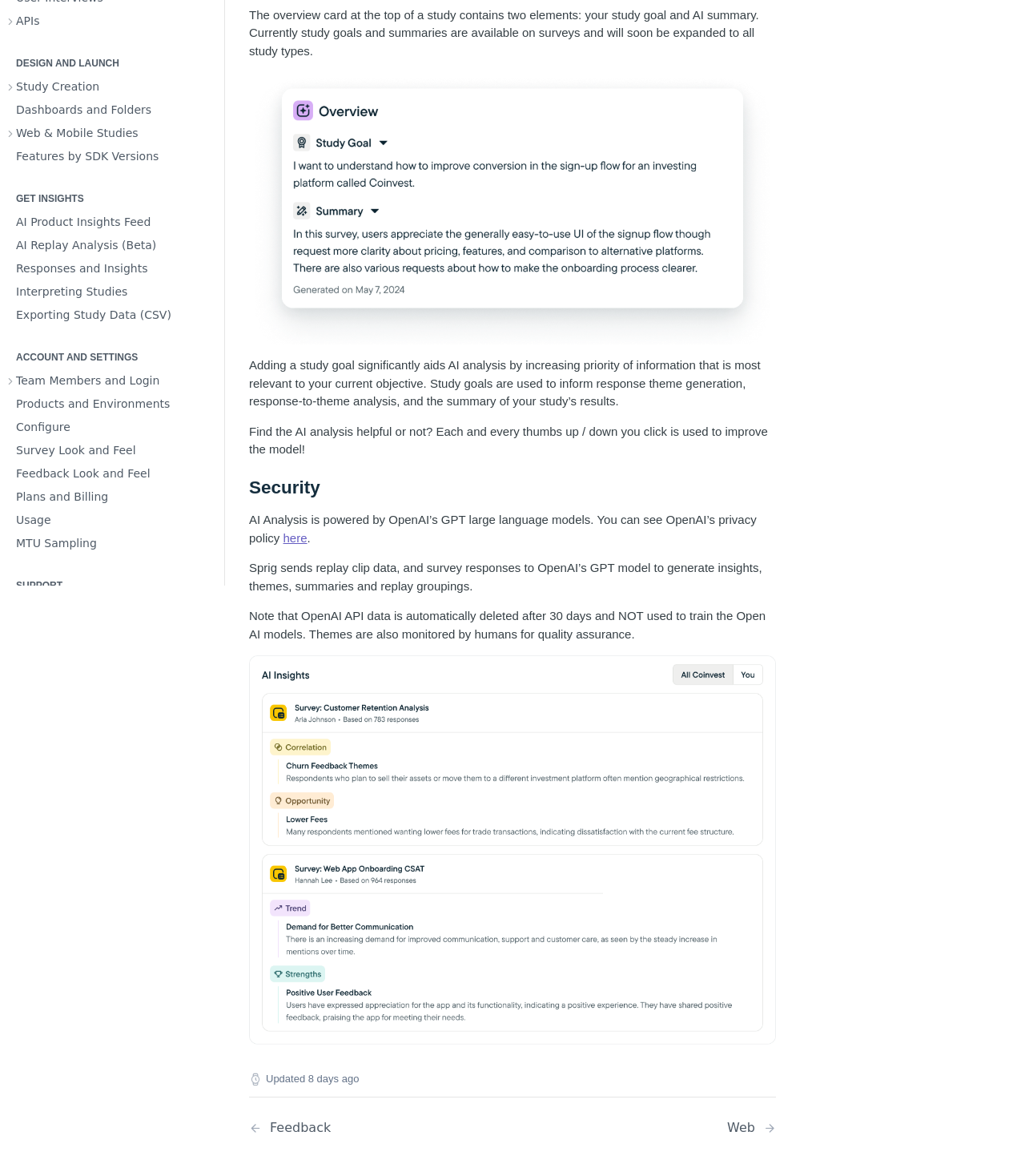Locate the bounding box coordinates of the UI element described by: "Survey Look and Feel". Provide the coordinates as four float numbers between 0 and 1, formatted as [left, top, right, bottom].

[0.004, 0.374, 0.215, 0.392]